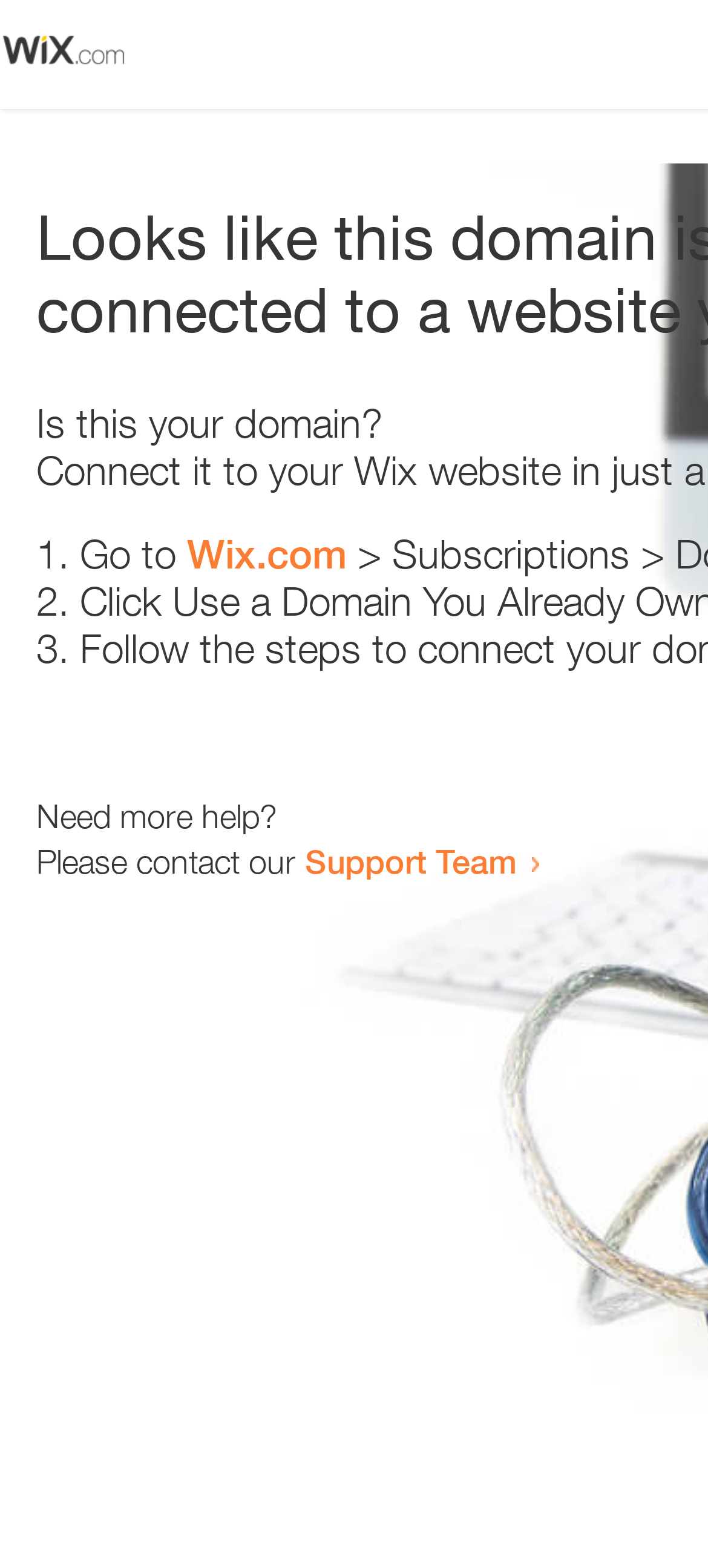Is there a link to an external website?
Give a detailed explanation using the information visible in the image.

The webpage contains a link to 'Wix.com', which is an external website, suggesting that users can visit the website for further information or assistance.